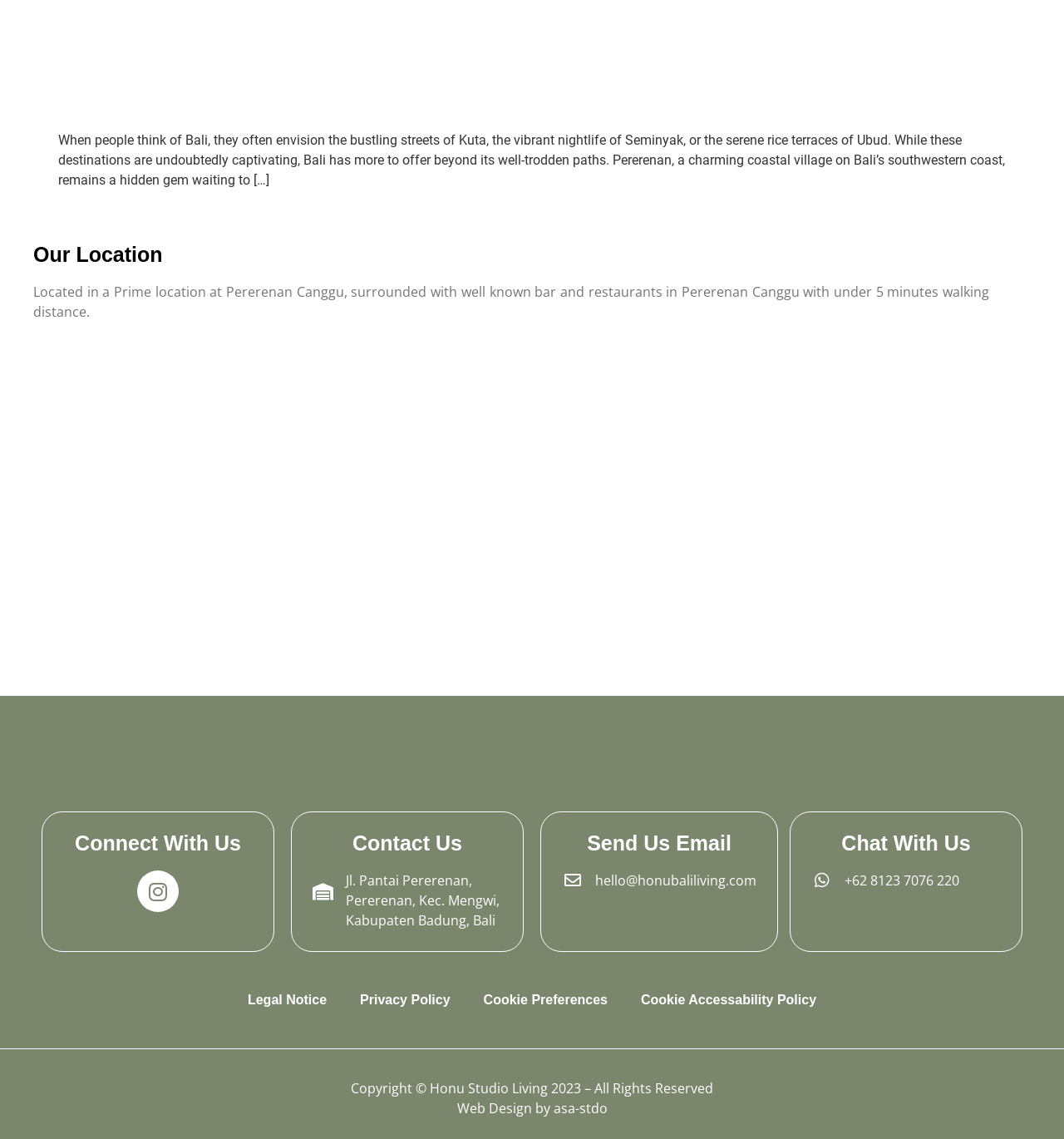How can I contact Honu Studio Living via email?
Deliver a detailed and extensive answer to the question.

I found the email address in the 'Send Us Email' section, which provides a link to 'hello@honubaliliving.com'.